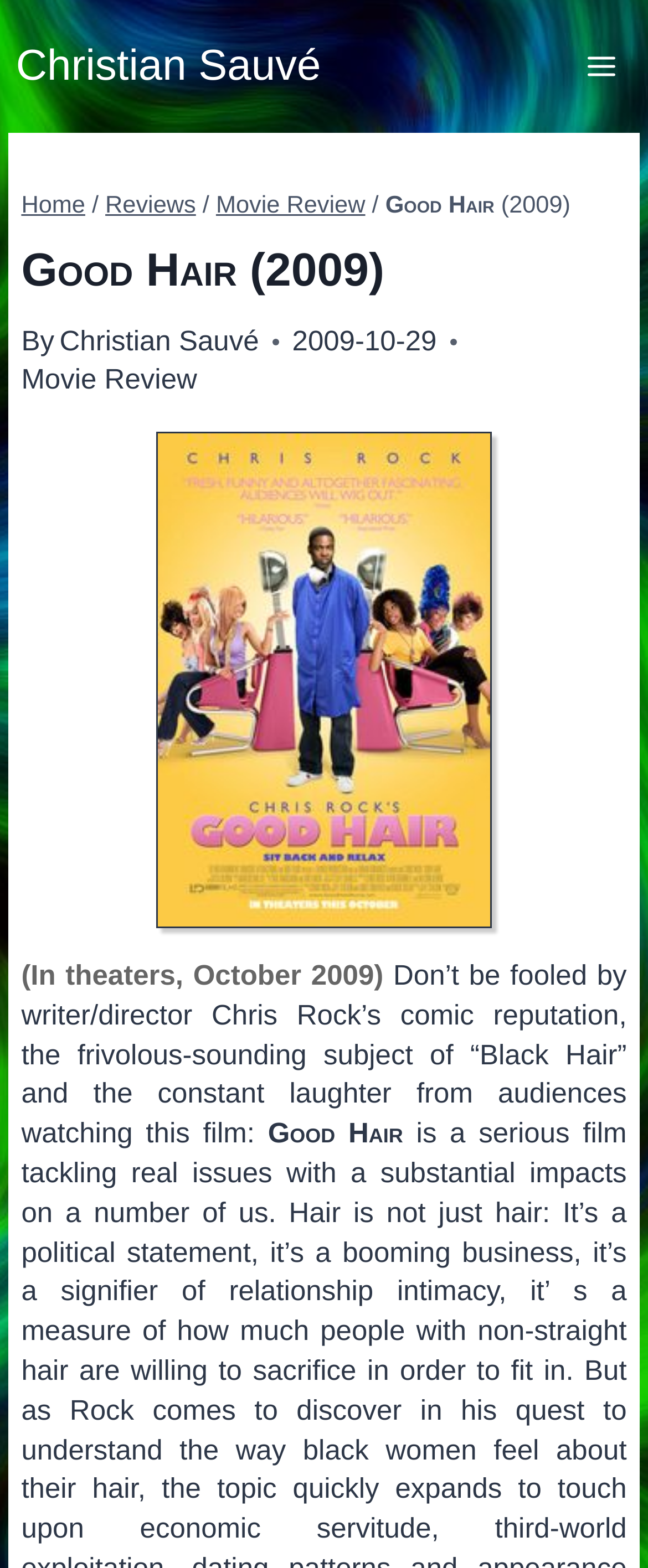What is the name of the movie?
Analyze the image and provide a thorough answer to the question.

The question asks for the name of the movie, which can be found in the heading element 'Good Hair (2009)' and also in the static text 'Good Hair'.